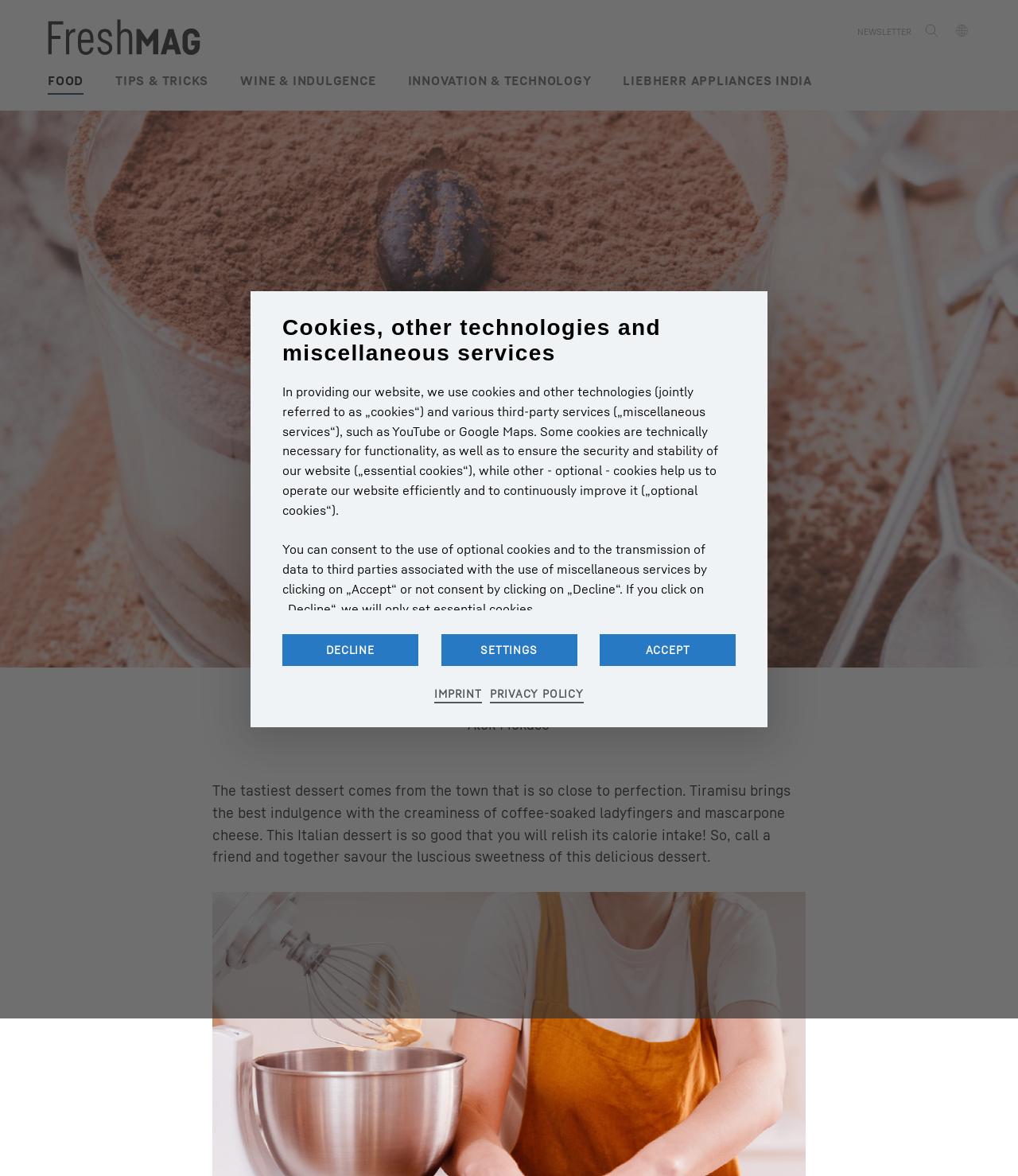Identify the bounding box coordinates for the UI element mentioned here: "Westbound I-64 Lane Restriction". Provide the coordinates as four float values between 0 and 1, i.e., [left, top, right, bottom].

None